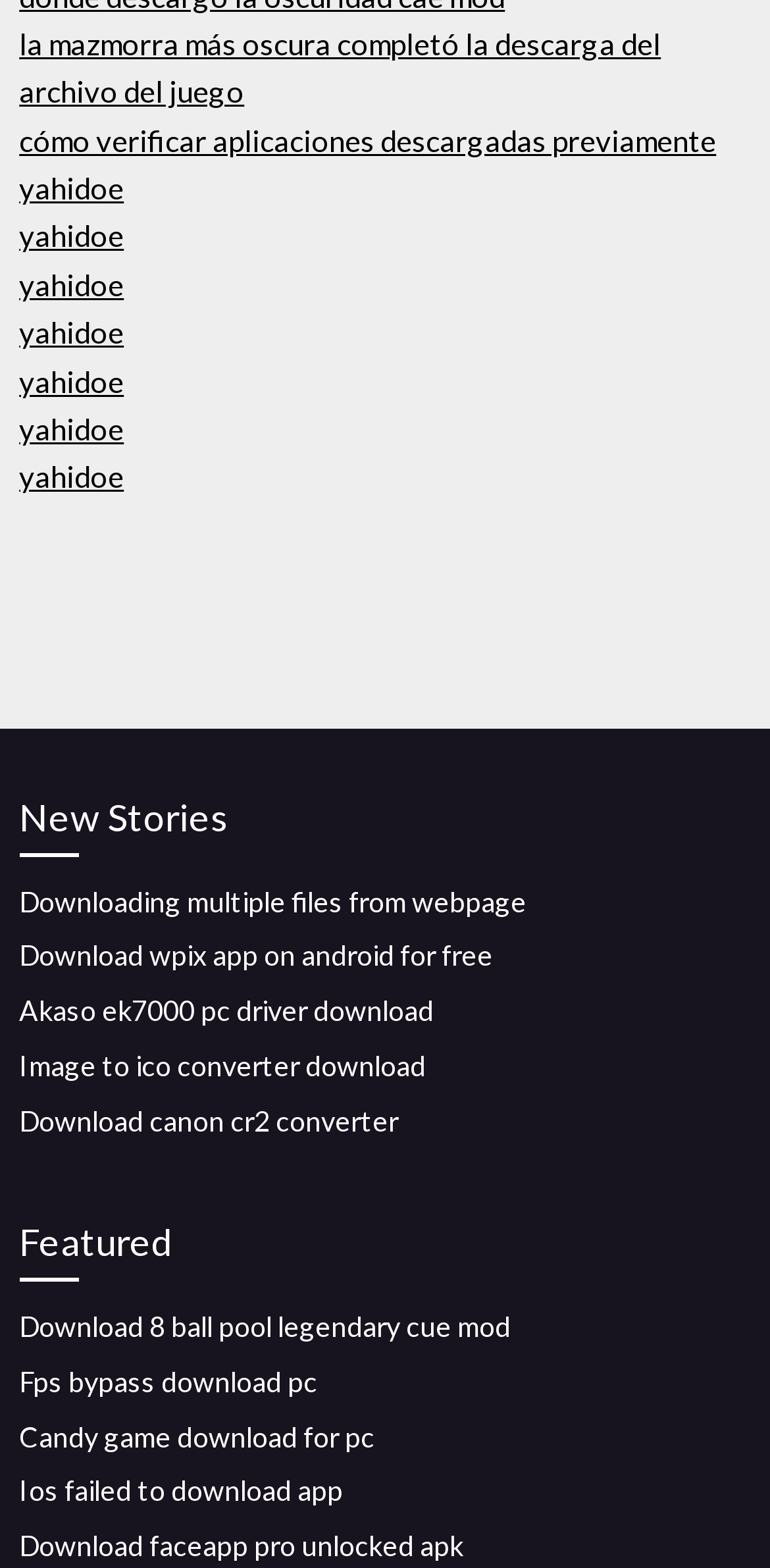Please identify the bounding box coordinates of the area that needs to be clicked to fulfill the following instruction: "Download 8 ball pool legendary cue mod."

[0.025, 0.835, 0.663, 0.857]